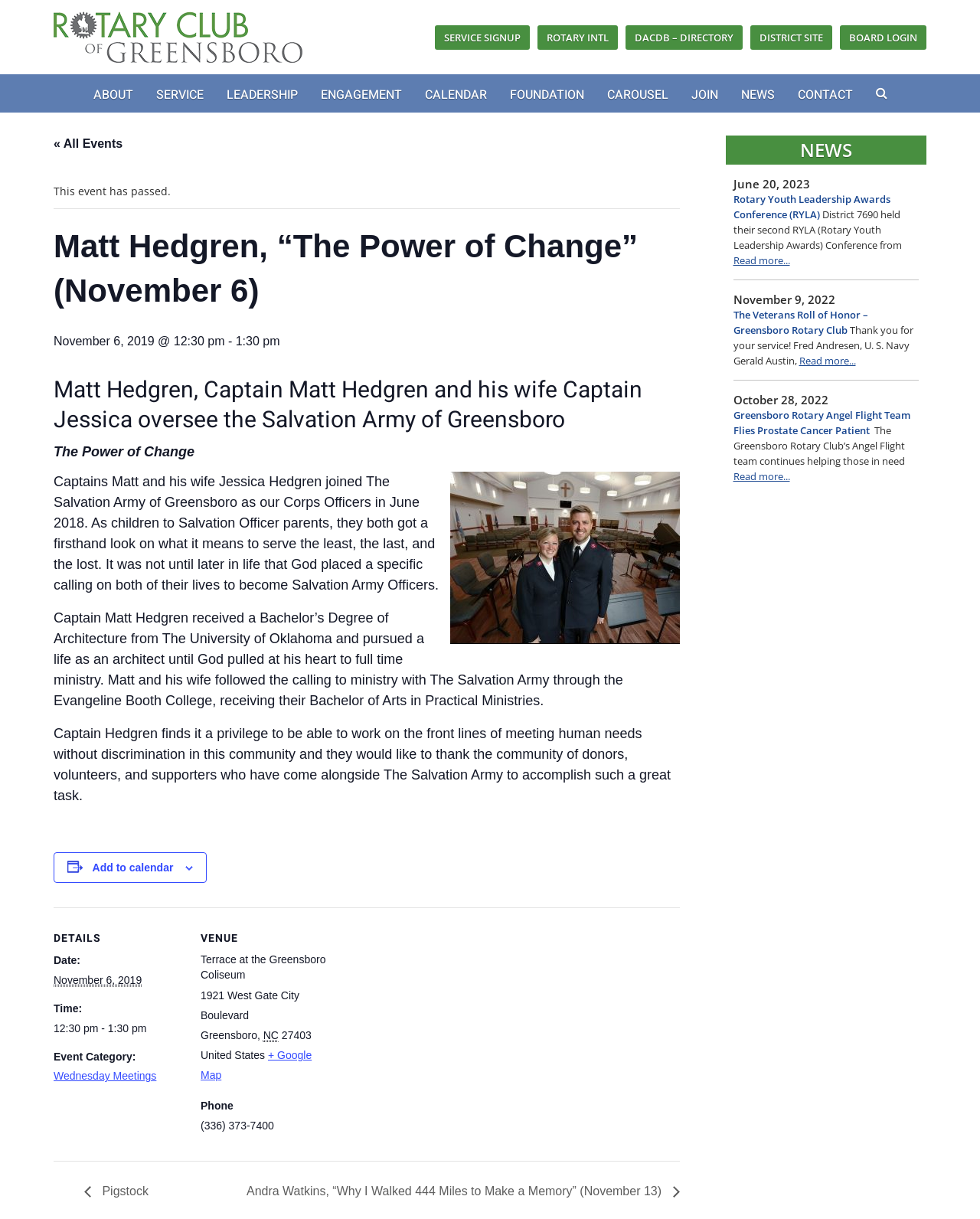What is the address of the event venue?
Can you provide a detailed and comprehensive answer to the question?

I found the answer by looking at the description list detail element with the text '1921 West Gate City Boulevard' and other related elements that provide the full address of the event venue.